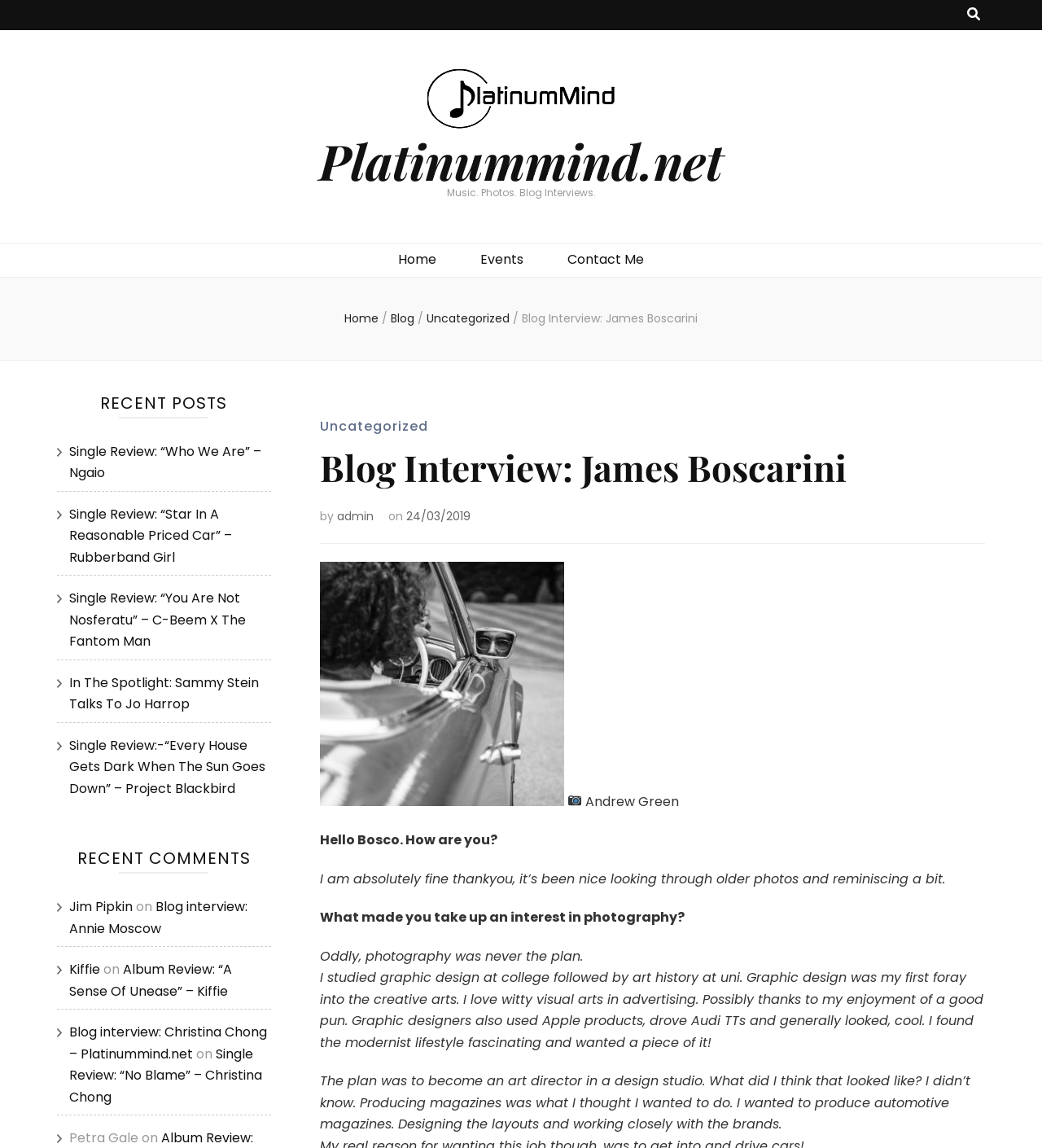Pinpoint the bounding box coordinates of the element you need to click to execute the following instruction: "View 2-min Dashboard Demo". The bounding box should be represented by four float numbers between 0 and 1, in the format [left, top, right, bottom].

None